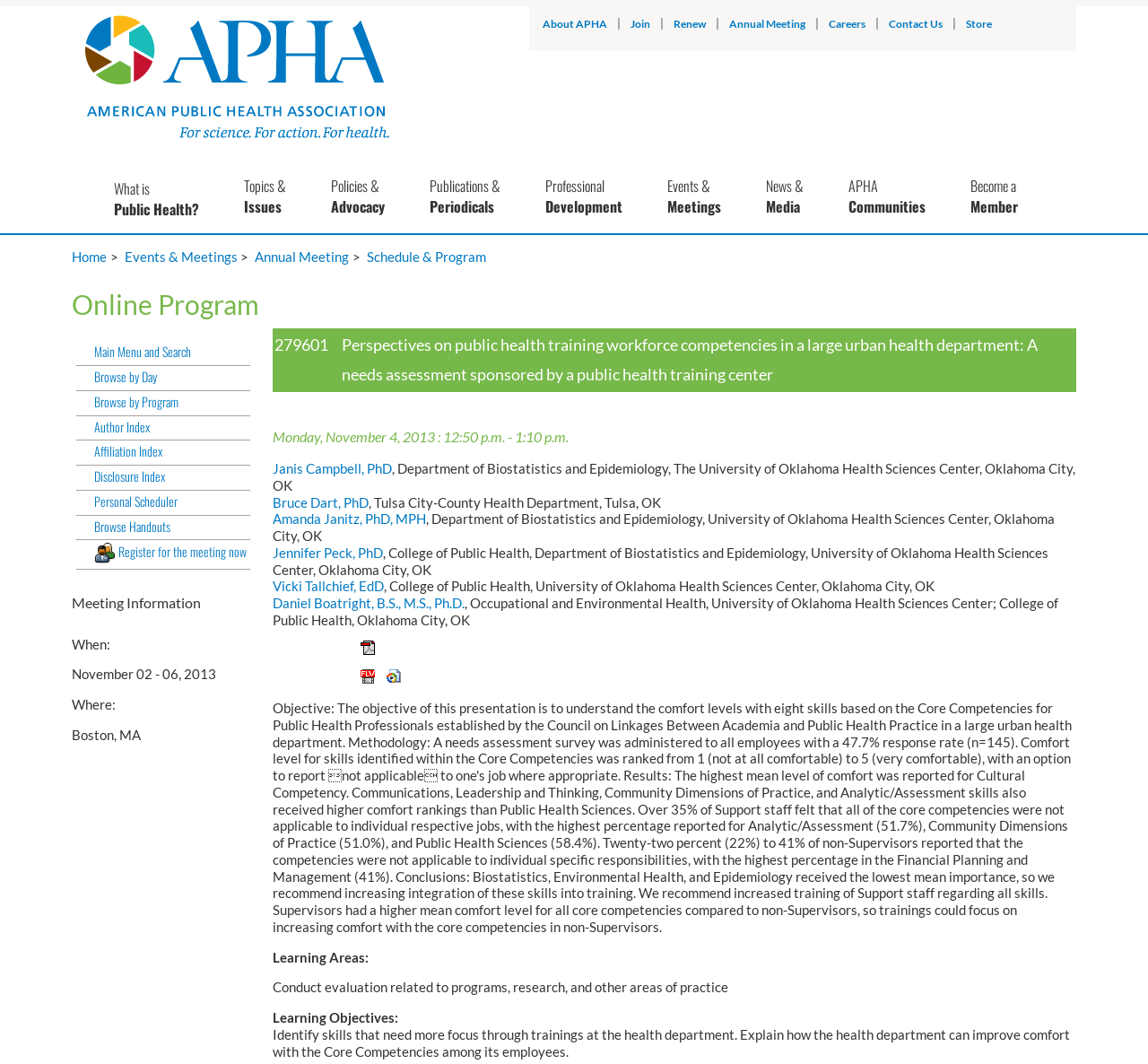Can you determine the bounding box coordinates of the area that needs to be clicked to fulfill the following instruction: "Click on Perspectives on public health training workforce competencies in a large urban health department: A needs assessment sponsored by a public health training center"?

[0.238, 0.308, 0.938, 0.369]